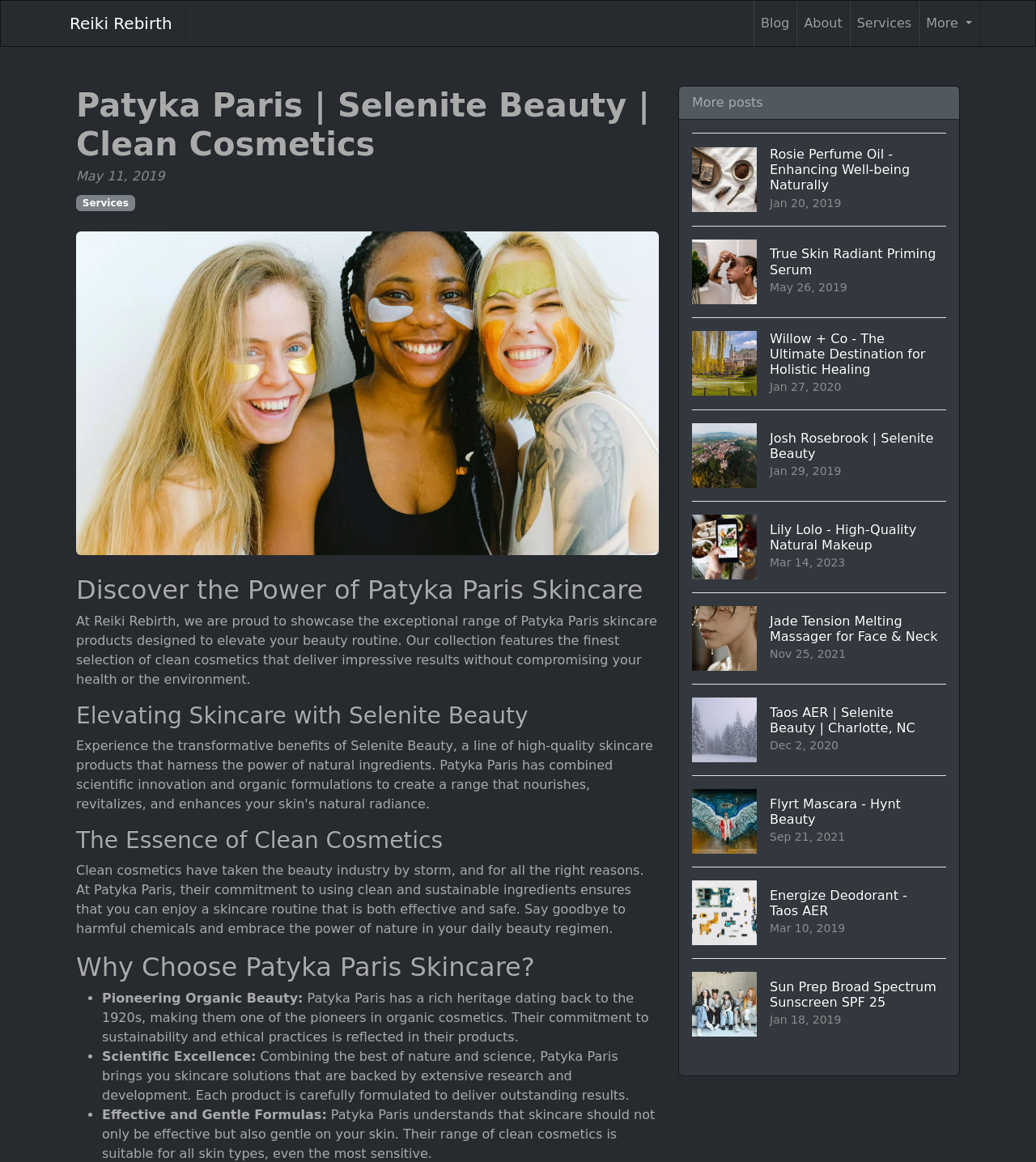Can you find the bounding box coordinates for the element that needs to be clicked to execute this instruction: "Go to the editorial board page"? The coordinates should be given as four float numbers between 0 and 1, i.e., [left, top, right, bottom].

None